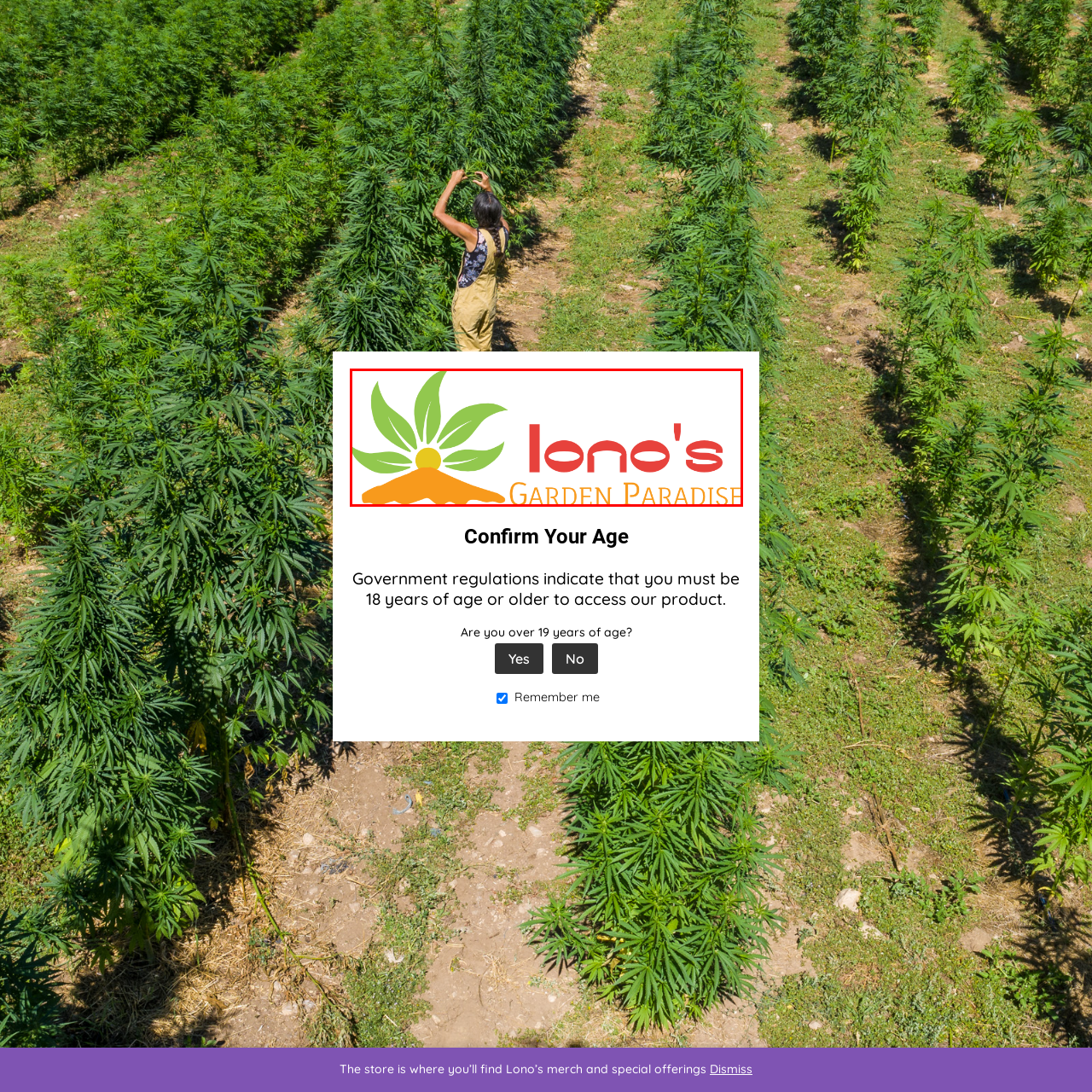Observe the image enclosed by the red rectangle, then respond to the question in one word or phrase:
What is the theme of the establishment?

Nature and sustainability